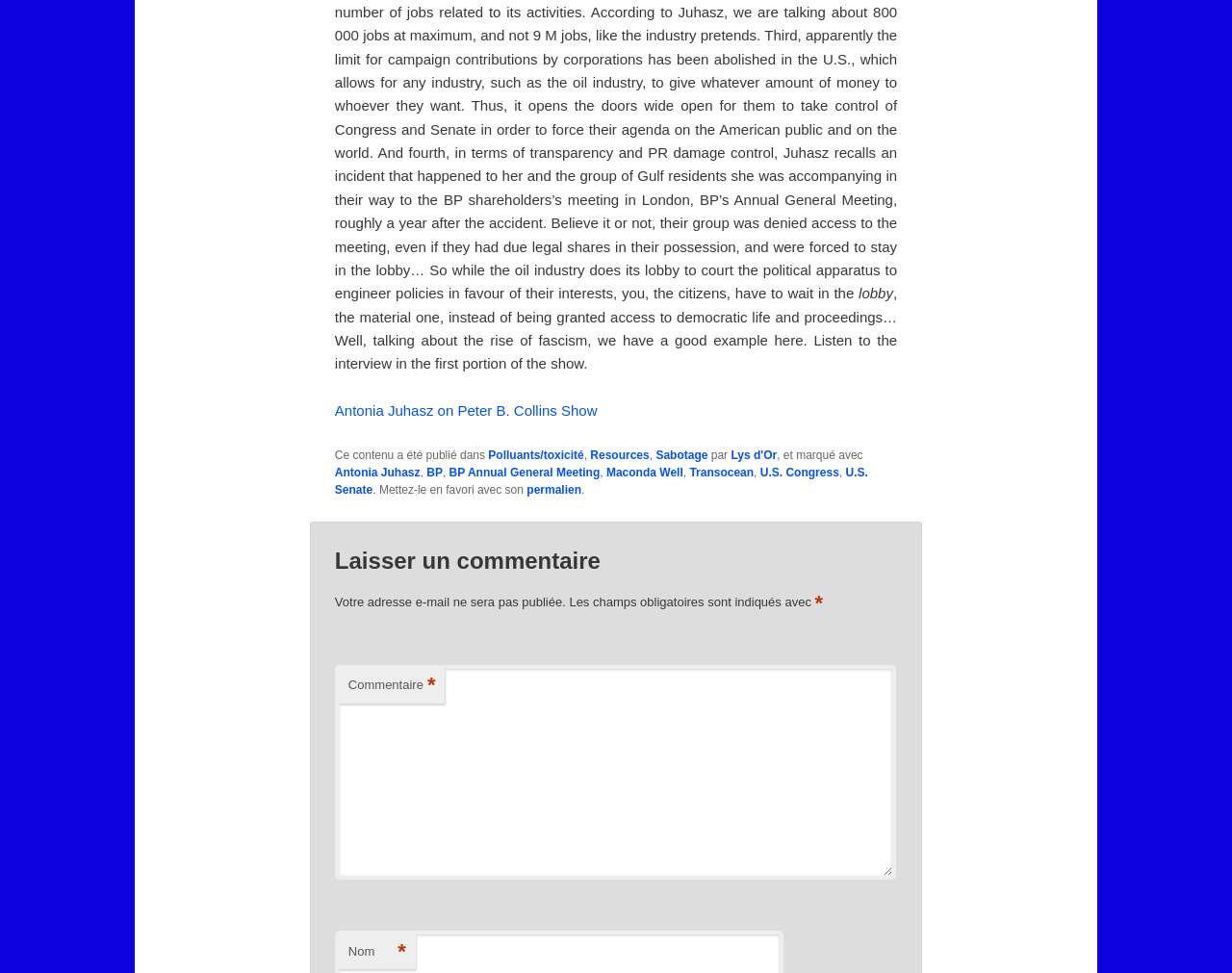Could you indicate the bounding box coordinates of the region to click in order to complete this instruction: "Click on the link to Antonia Juhasz on Peter B. Collins Show".

[0.272, 0.414, 0.485, 0.43]